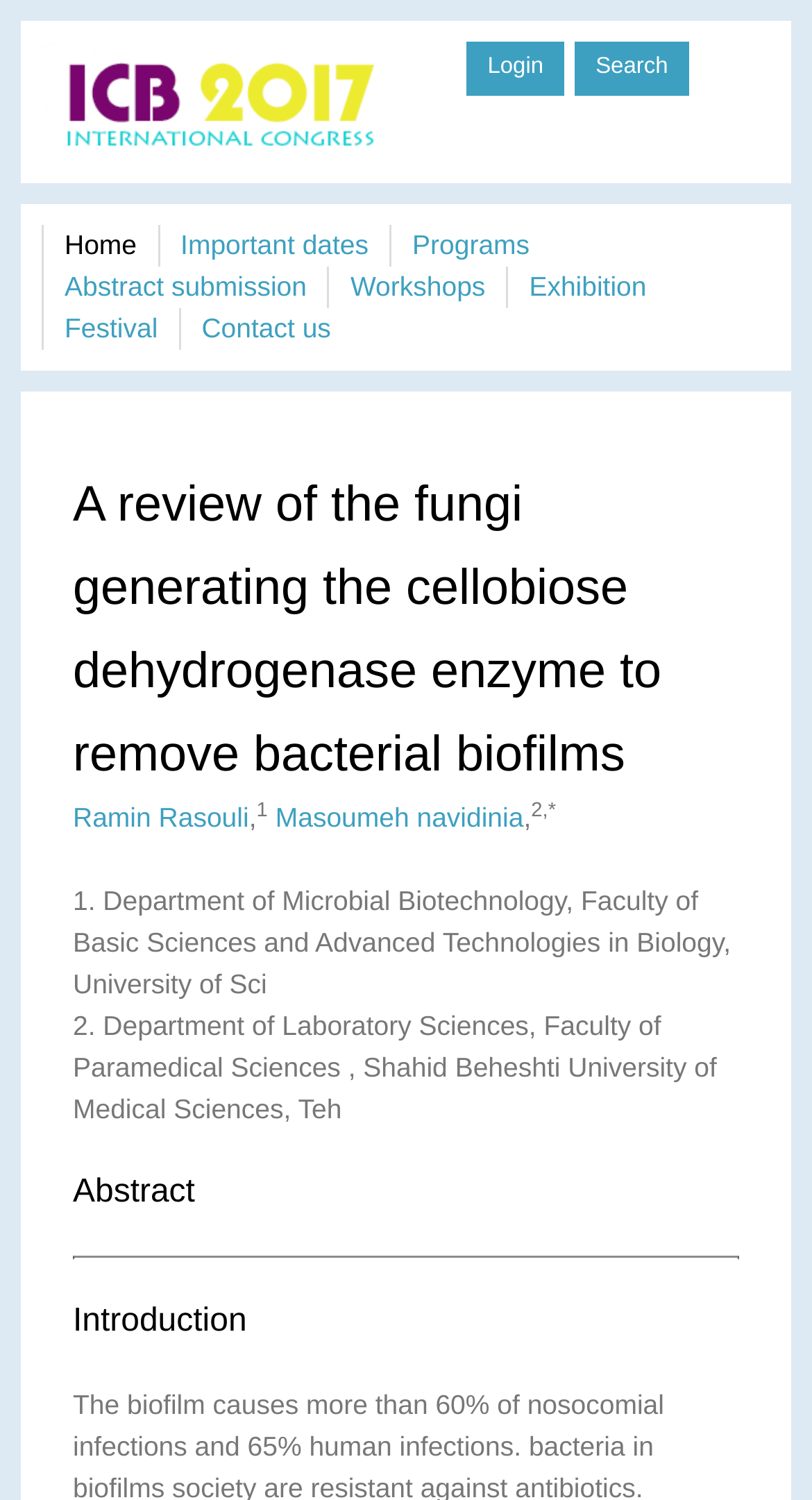Find the bounding box coordinates of the UI element according to this description: "Programs".

[0.508, 0.15, 0.652, 0.178]